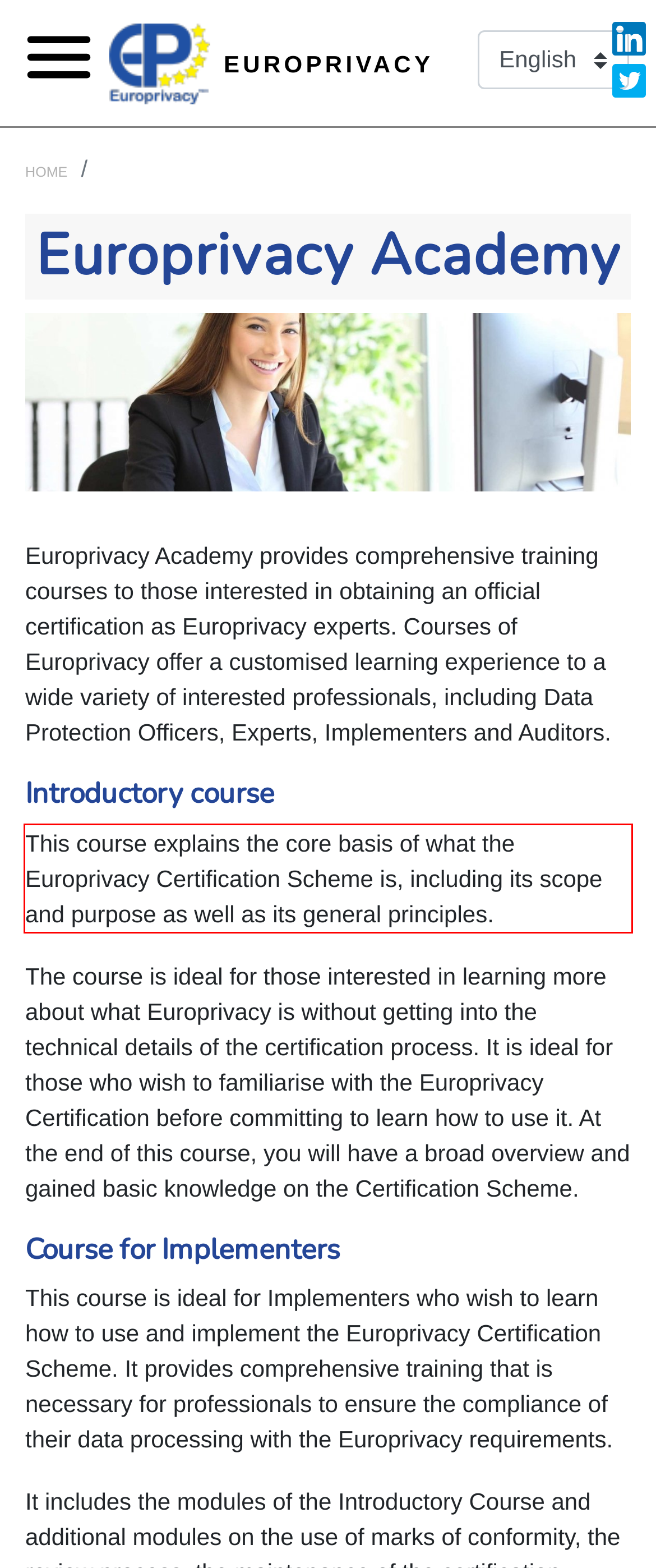There is a screenshot of a webpage with a red bounding box around a UI element. Please use OCR to extract the text within the red bounding box.

This course explains the core basis of what the Europrivacy Certification Scheme is, including its scope and purpose as well as its general principles.